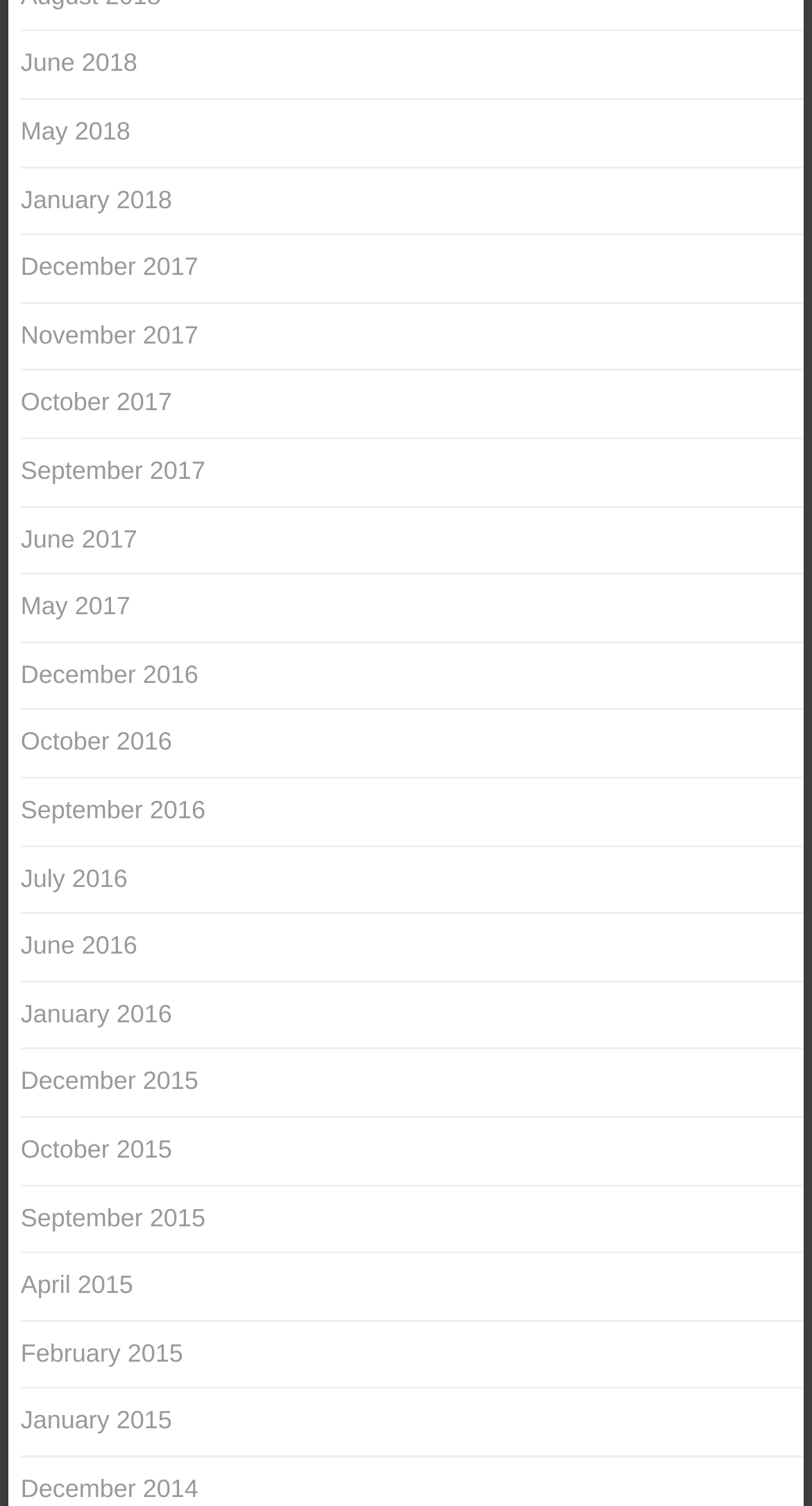What is the earliest month available on this webpage?
Give a one-word or short-phrase answer derived from the screenshot.

December 2014